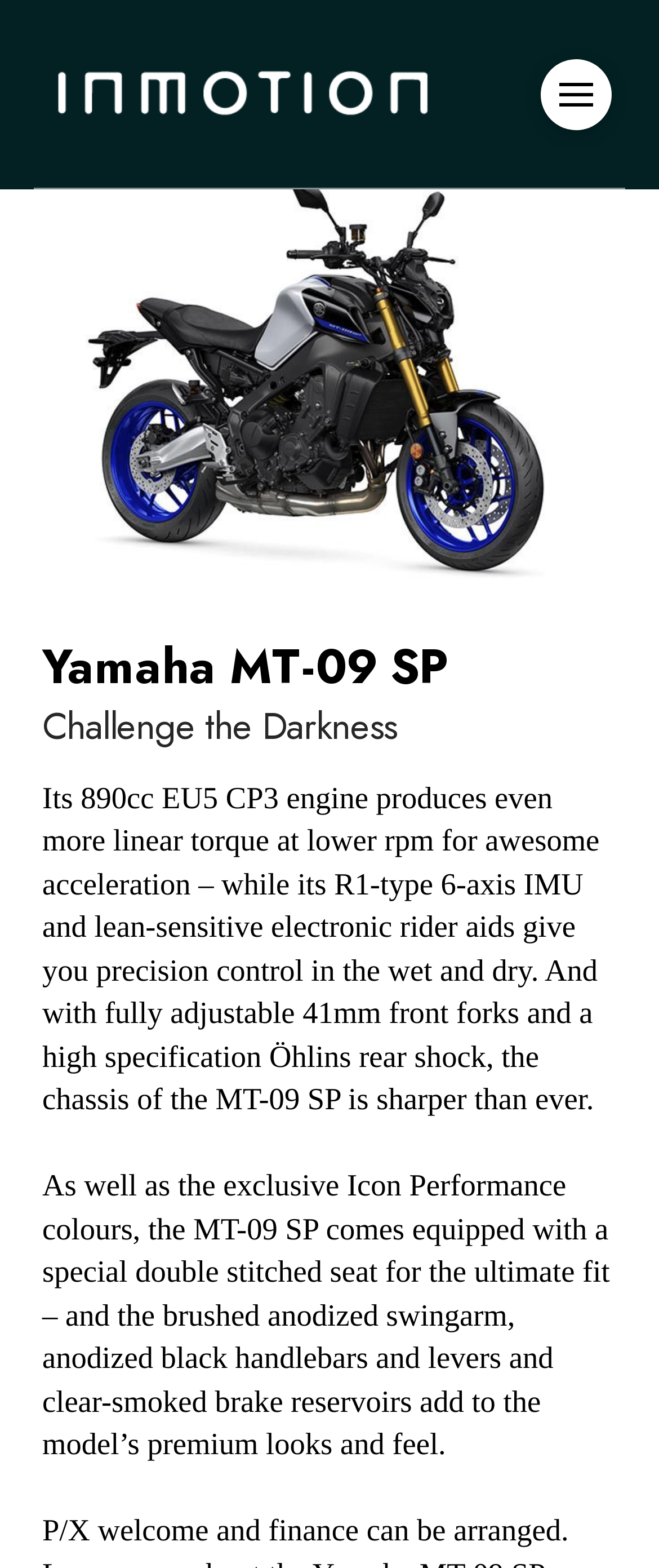What is special about the seat of the MT-09 SP?
Please provide a comprehensive answer based on the contents of the image.

The text description mentions 'a special double stitched seat for the ultimate fit', which indicates that the seat of the MT-09 SP has a unique feature.